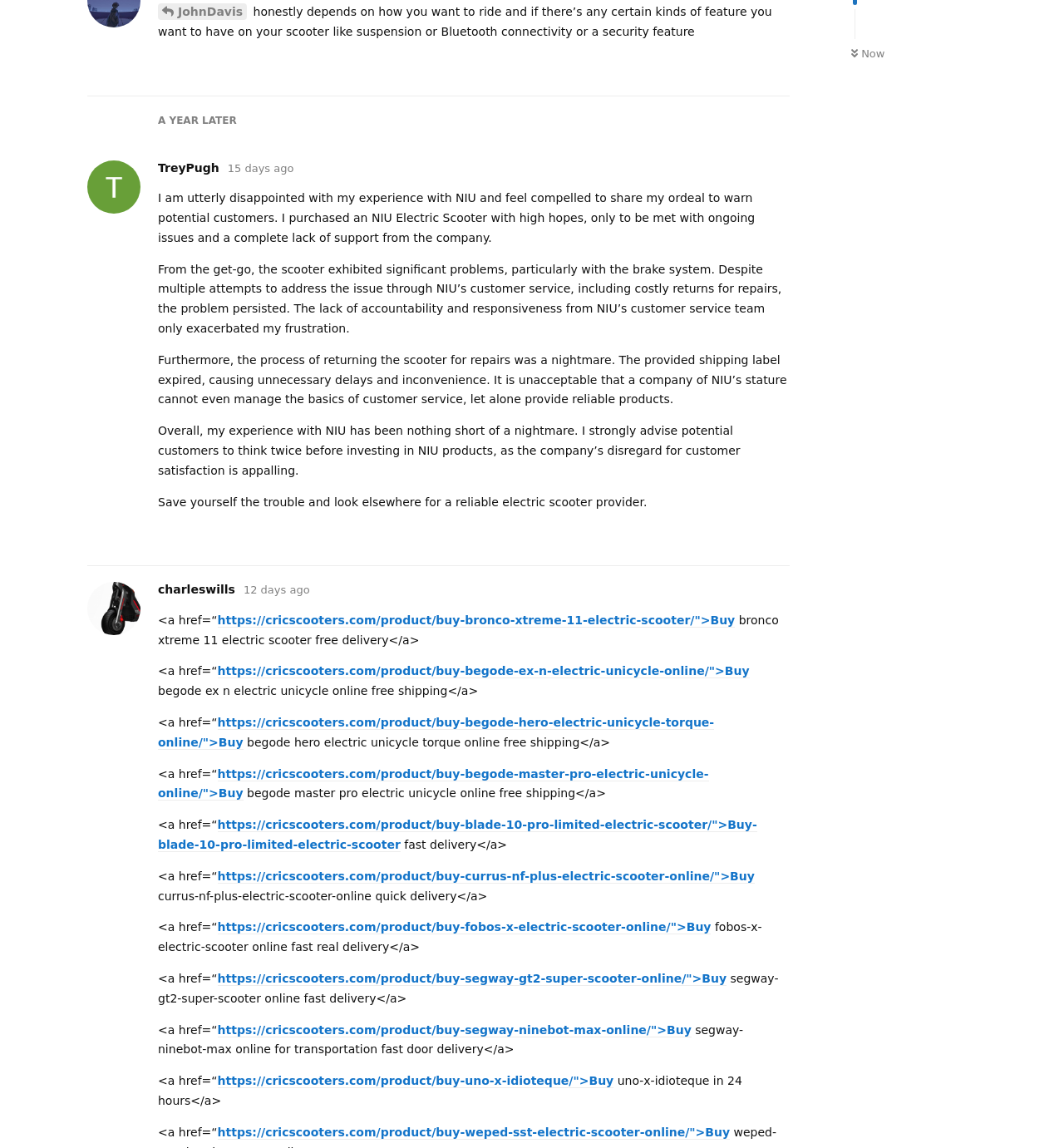Locate the bounding box coordinates of the item that should be clicked to fulfill the instruction: "Buy Begode Ex N Electric Unicycle online".

[0.204, 0.065, 0.704, 0.077]